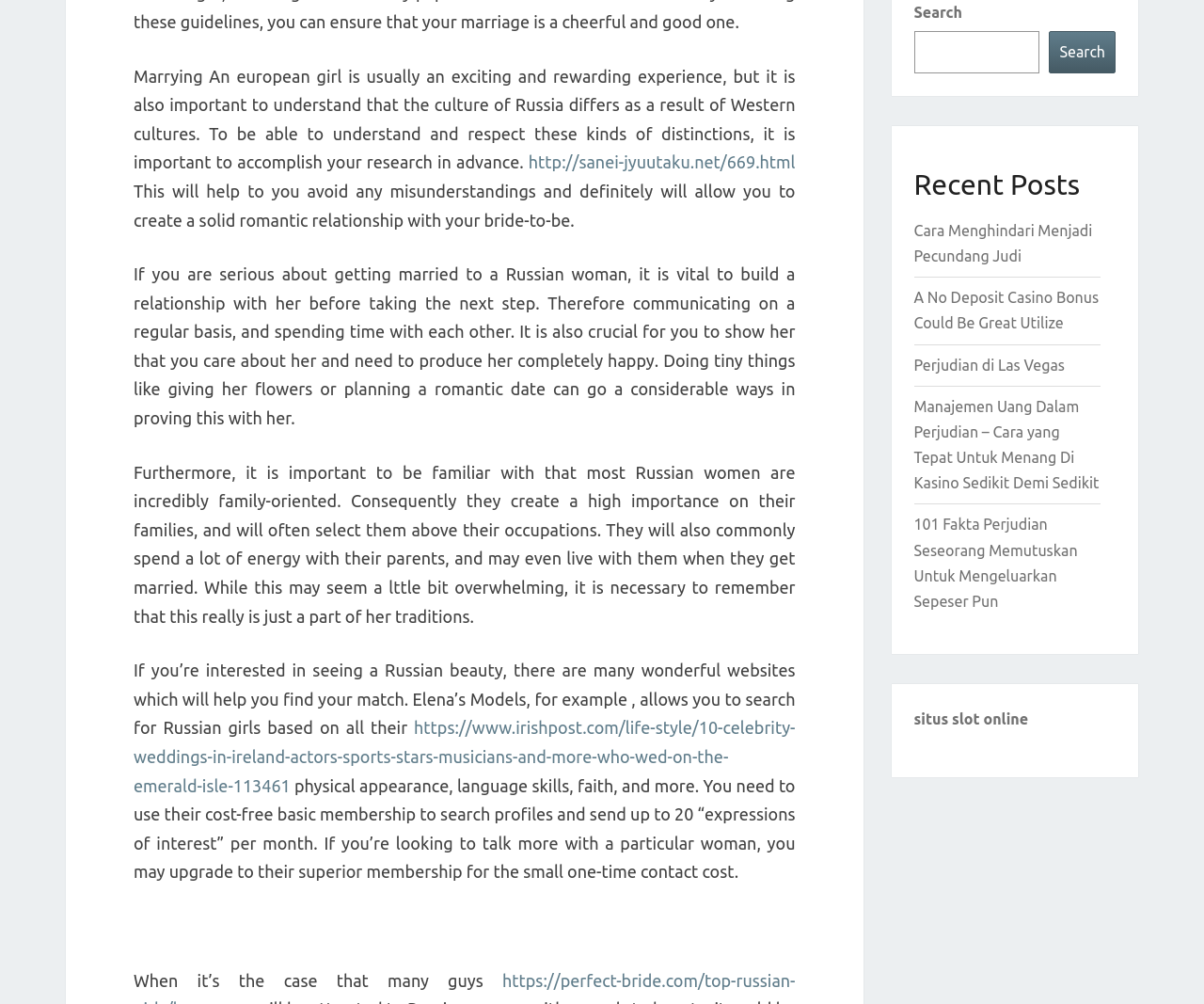Identify the bounding box of the HTML element described as: "﻿Perjudian di Las Vegas".

[0.759, 0.355, 0.884, 0.372]